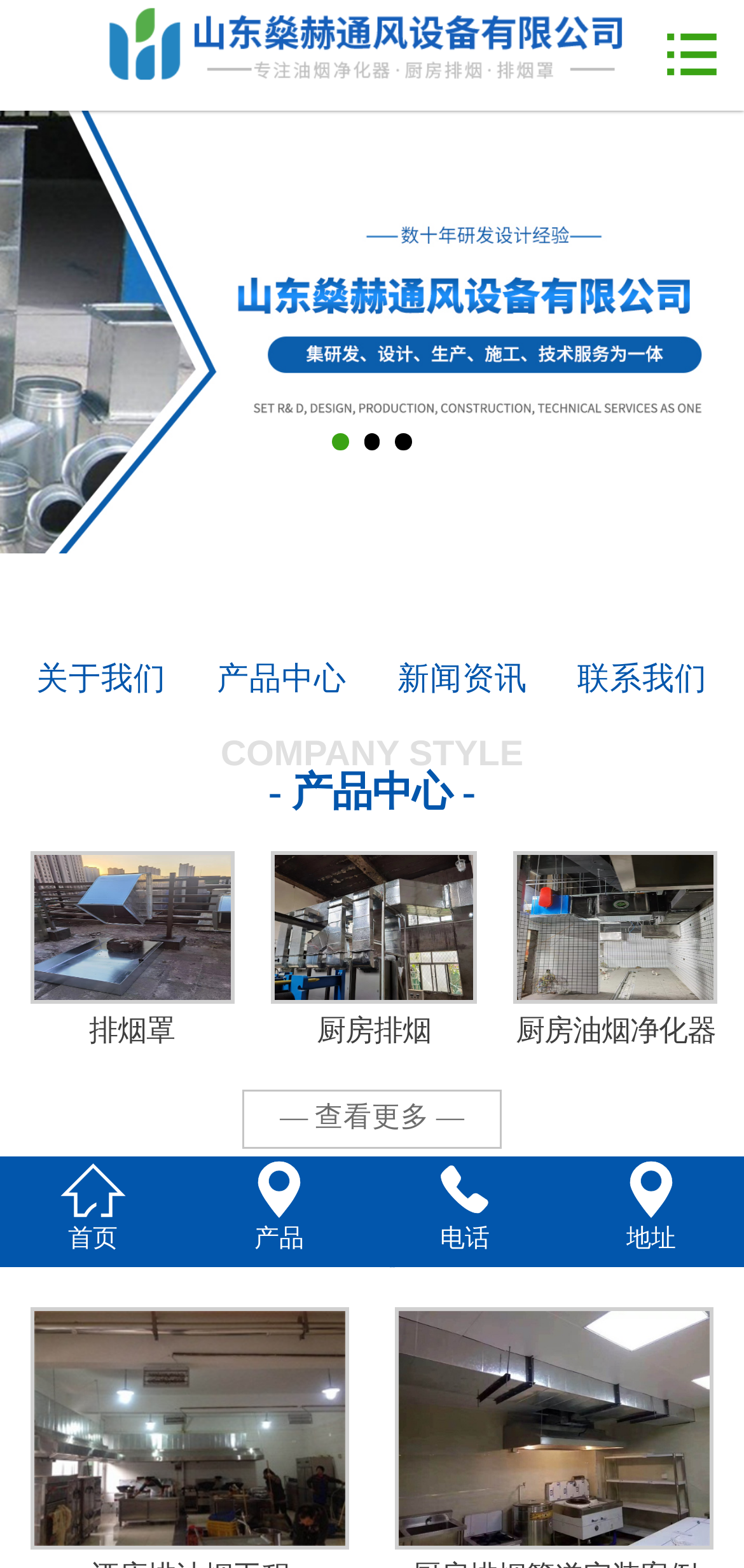Respond to the question below with a single word or phrase: What is the theme of the website?

Industrial ventilation